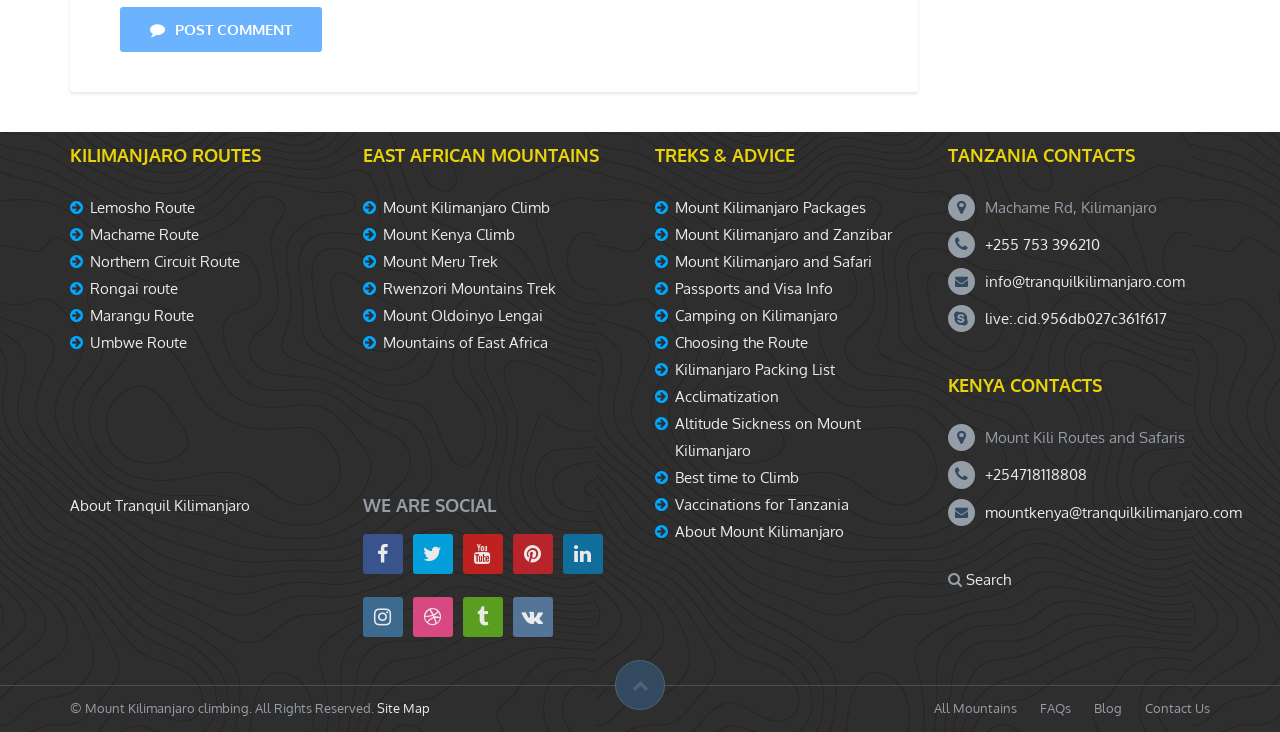Provide the bounding box coordinates of the HTML element described as: "Altitude Sickness on Mount Kilimanjaro". The bounding box coordinates should be four float numbers between 0 and 1, i.e., [left, top, right, bottom].

[0.527, 0.565, 0.673, 0.63]